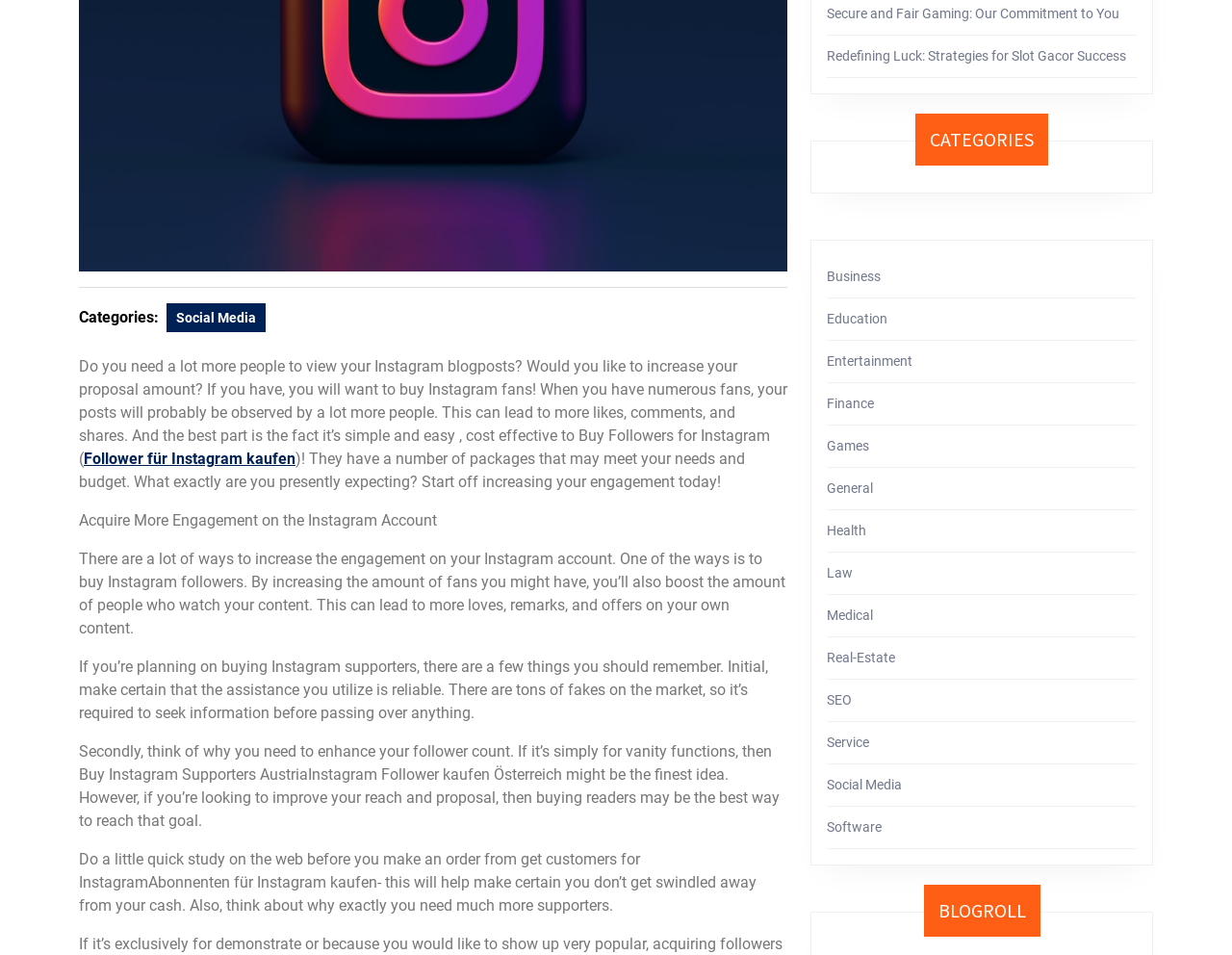From the webpage screenshot, predict the bounding box coordinates (top-left x, top-left y, bottom-right x, bottom-right y) for the UI element described here: Allow

None